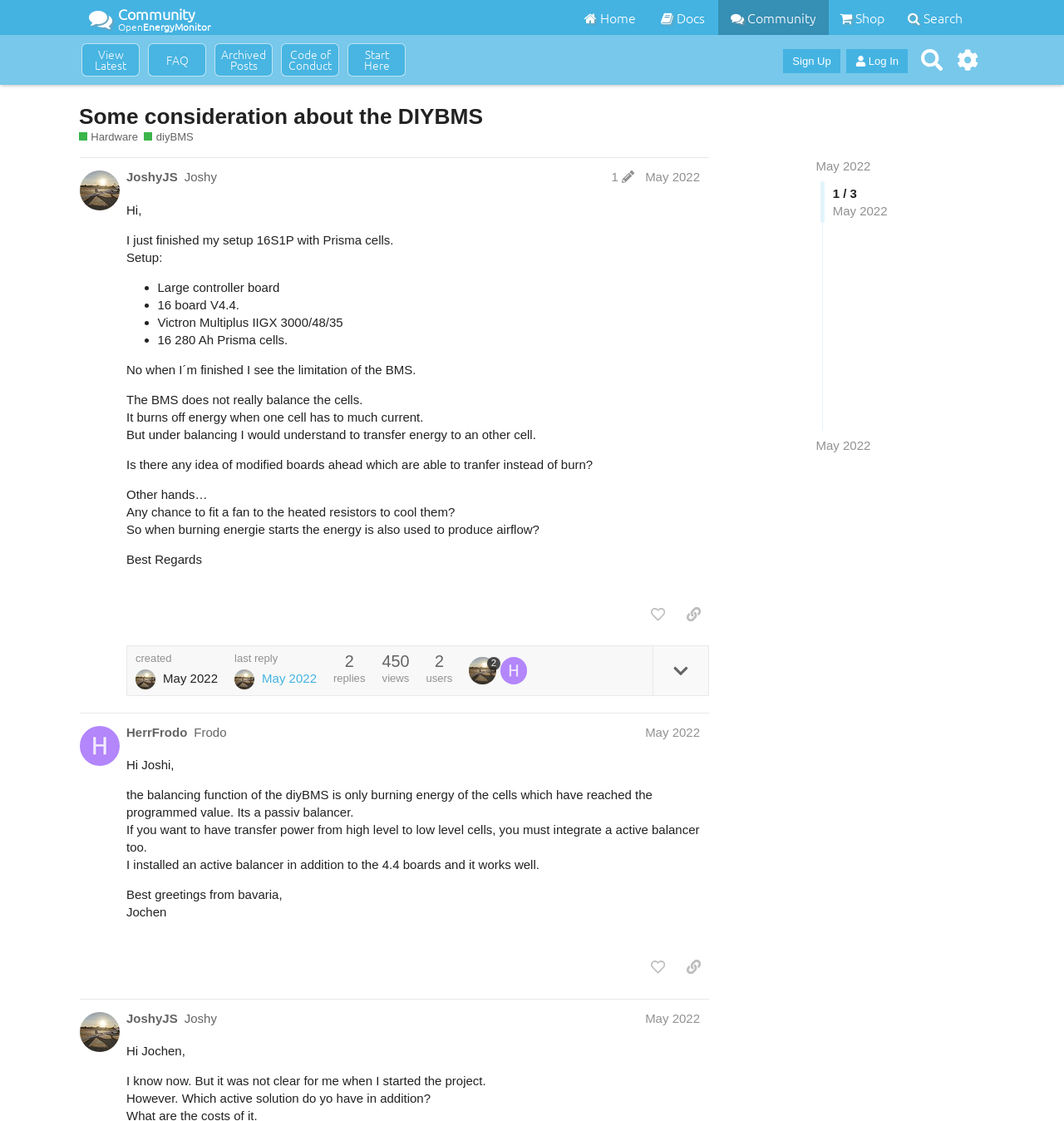Please specify the bounding box coordinates of the area that should be clicked to accomplish the following instruction: "Search for something on OpenEnergyMonitor". The coordinates should consist of four float numbers between 0 and 1, i.e., [left, top, right, bottom].

[0.841, 0.0, 0.916, 0.031]